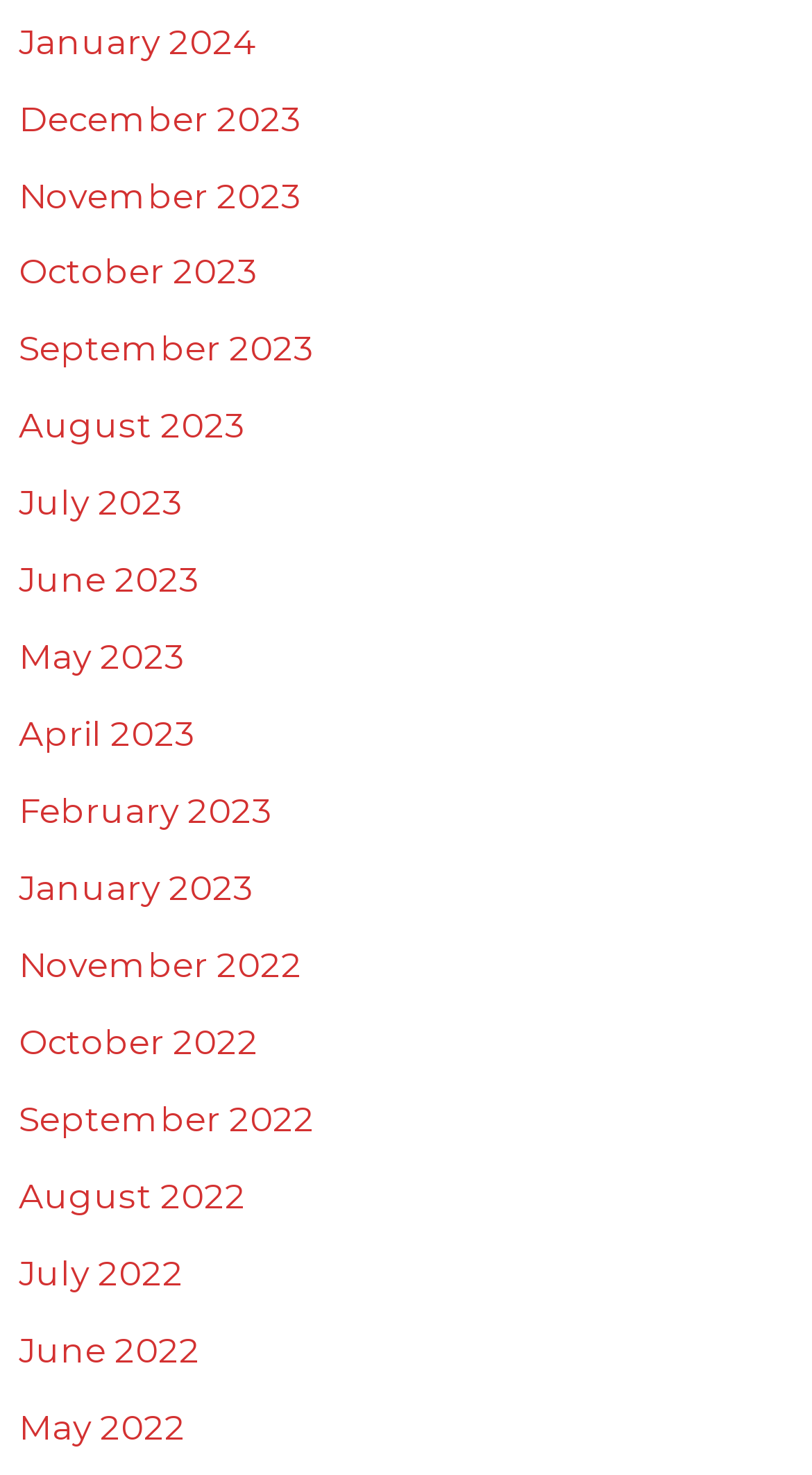What is the common format of the link text?
Look at the image and answer with only one word or phrase.

Month Year